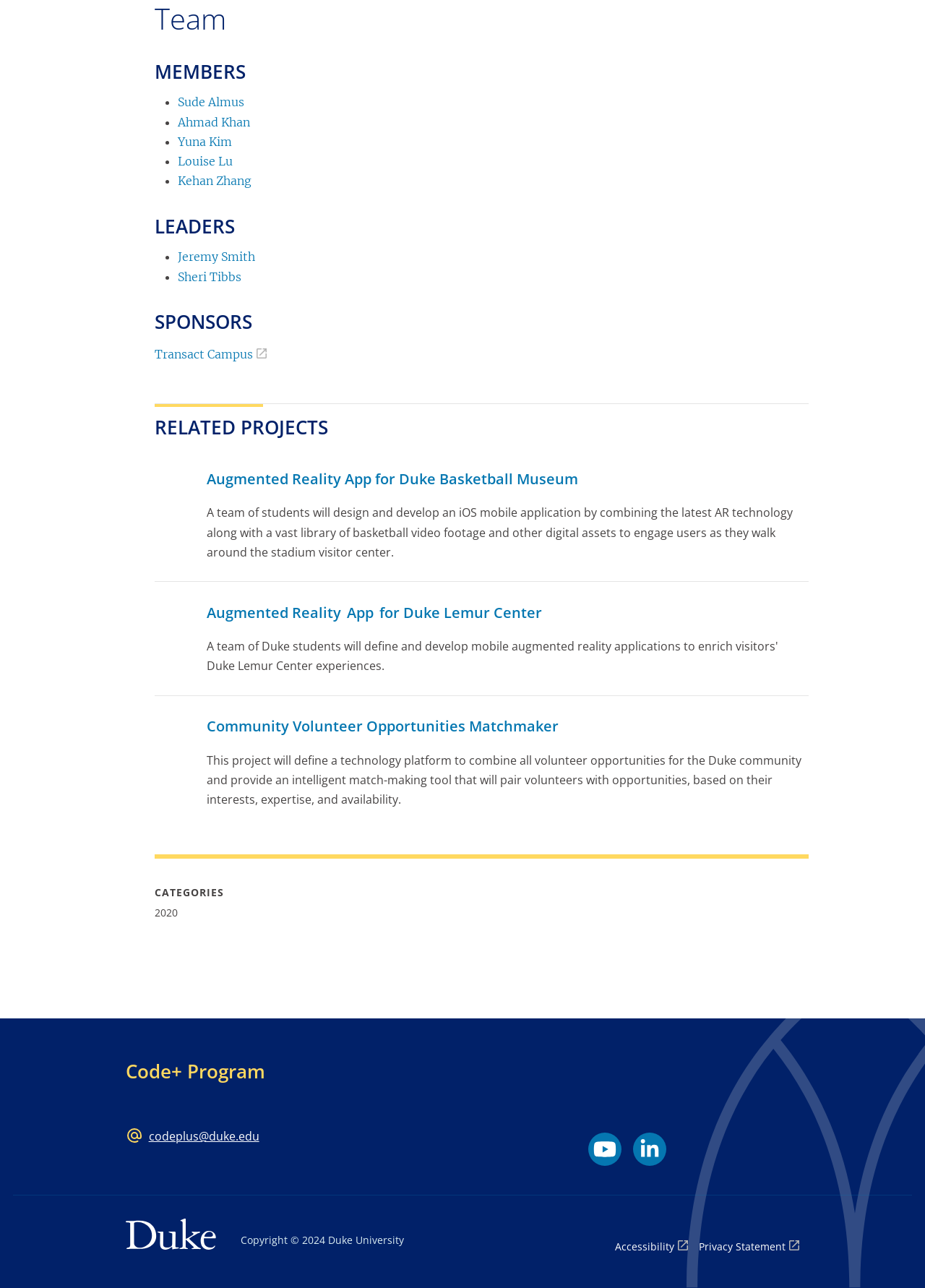Please answer the following question using a single word or phrase: 
What is the name of the first team member?

Sude Almus